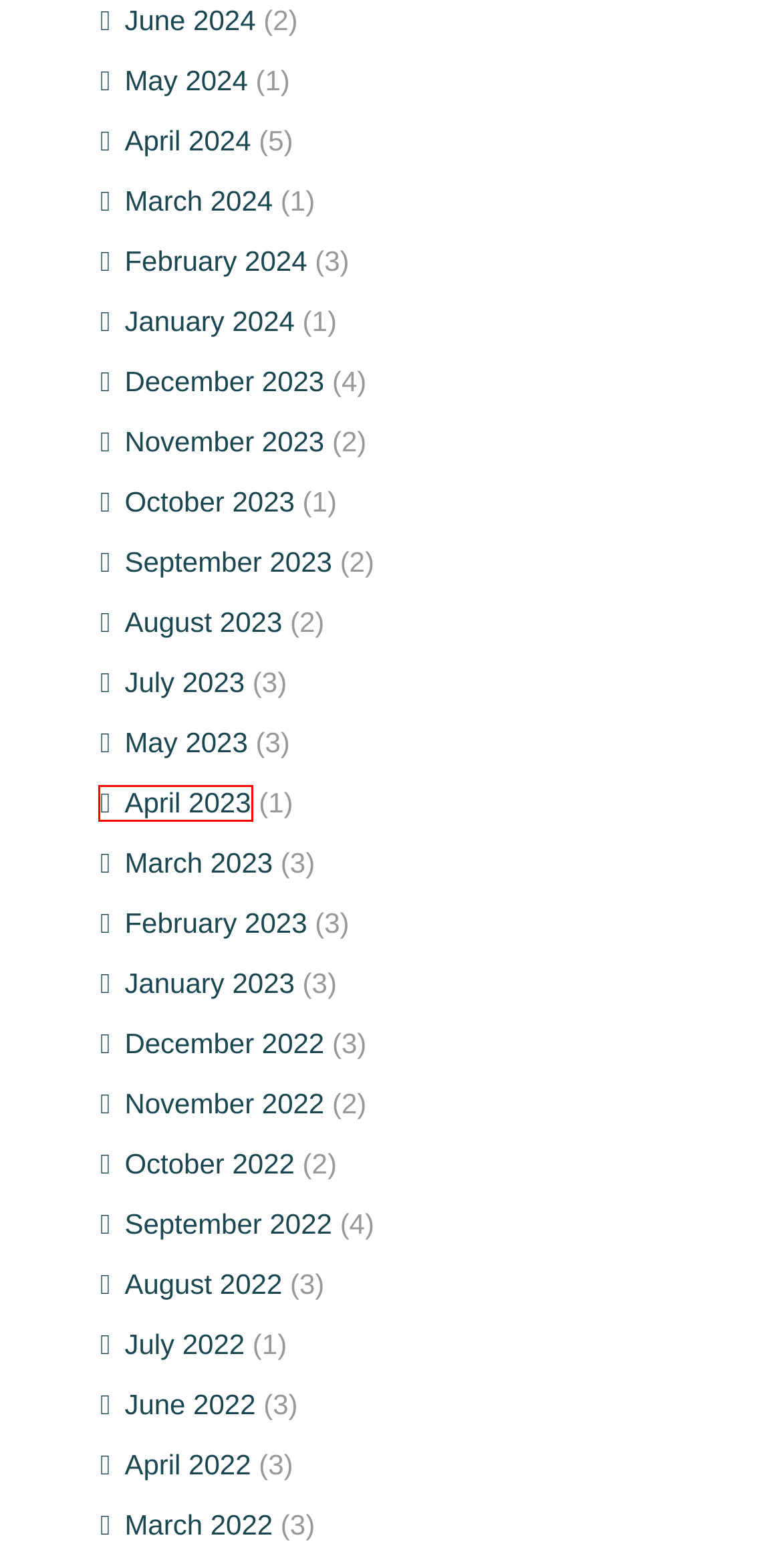You are provided with a screenshot of a webpage that has a red bounding box highlighting a UI element. Choose the most accurate webpage description that matches the new webpage after clicking the highlighted element. Here are your choices:
A. April 2022 - Manens S.p.A. | Engineering & Architecture
B. February 2024 - Manens S.p.A. | Engineering & Architecture
C. April 2023 - Manens S.p.A. | Engineering & Architecture
D. February 2023 - Manens S.p.A. | Engineering & Architecture
E. December 2022 - Manens S.p.A. | Engineering & Architecture
F. January 2023 - Manens S.p.A. | Engineering & Architecture
G. November 2023 - Manens S.p.A. | Engineering & Architecture
H. August 2022 - Manens S.p.A. | Engineering & Architecture

C